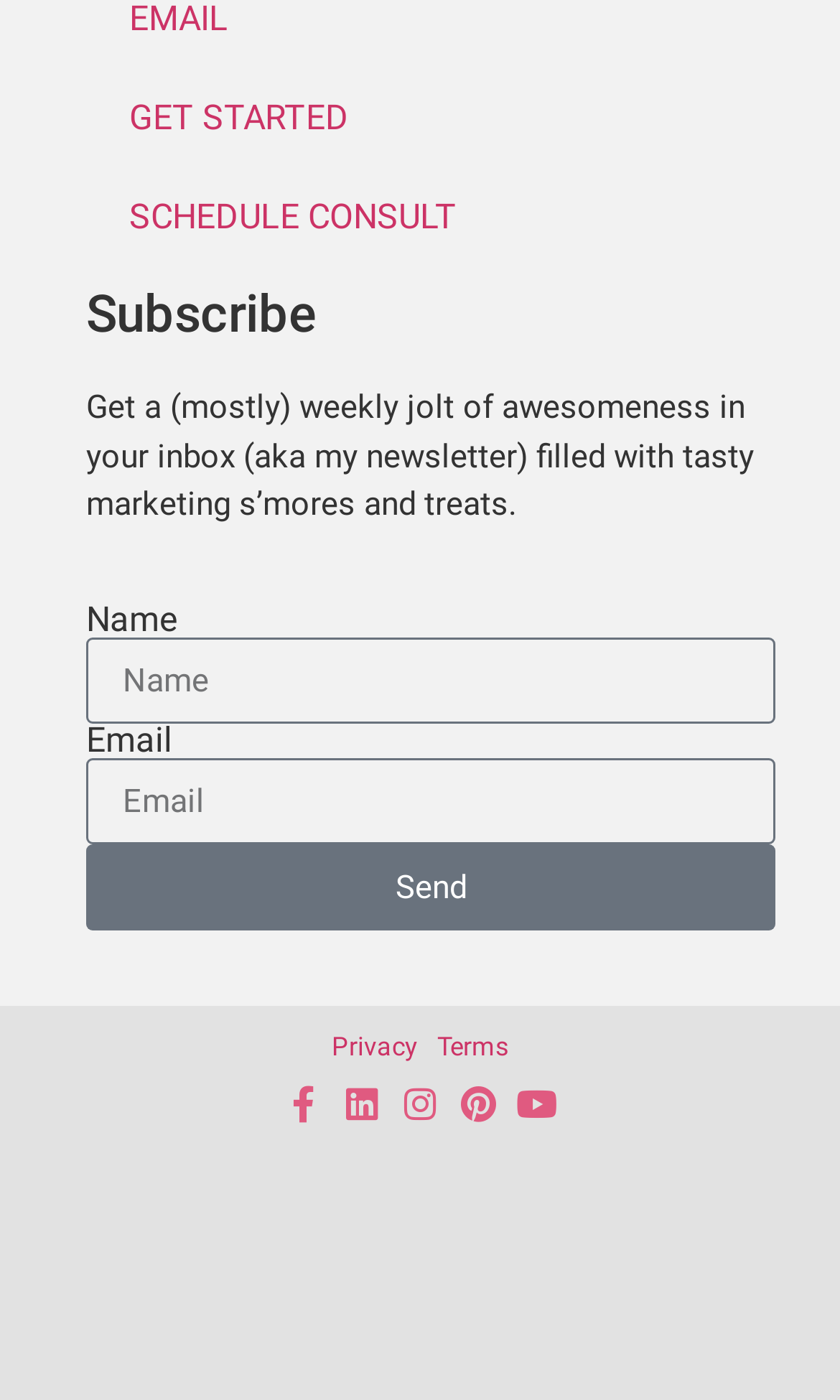Can you find the bounding box coordinates for the element to click on to achieve the instruction: "Enter your name in the input field"?

[0.103, 0.455, 0.923, 0.517]